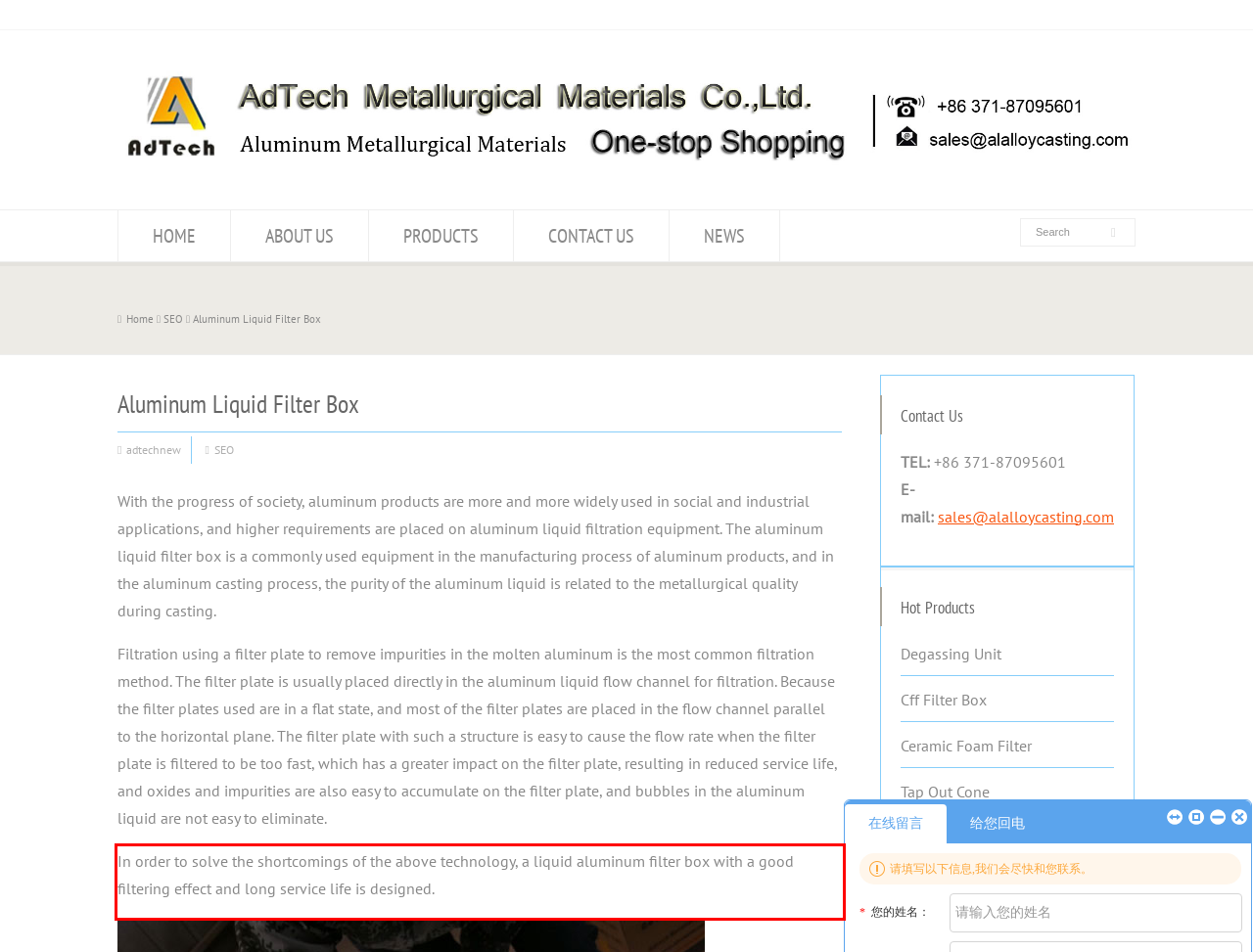Your task is to recognize and extract the text content from the UI element enclosed in the red bounding box on the webpage screenshot.

In order to solve the shortcomings of the above technology, a liquid aluminum filter box with a good filtering effect and long service life is designed.